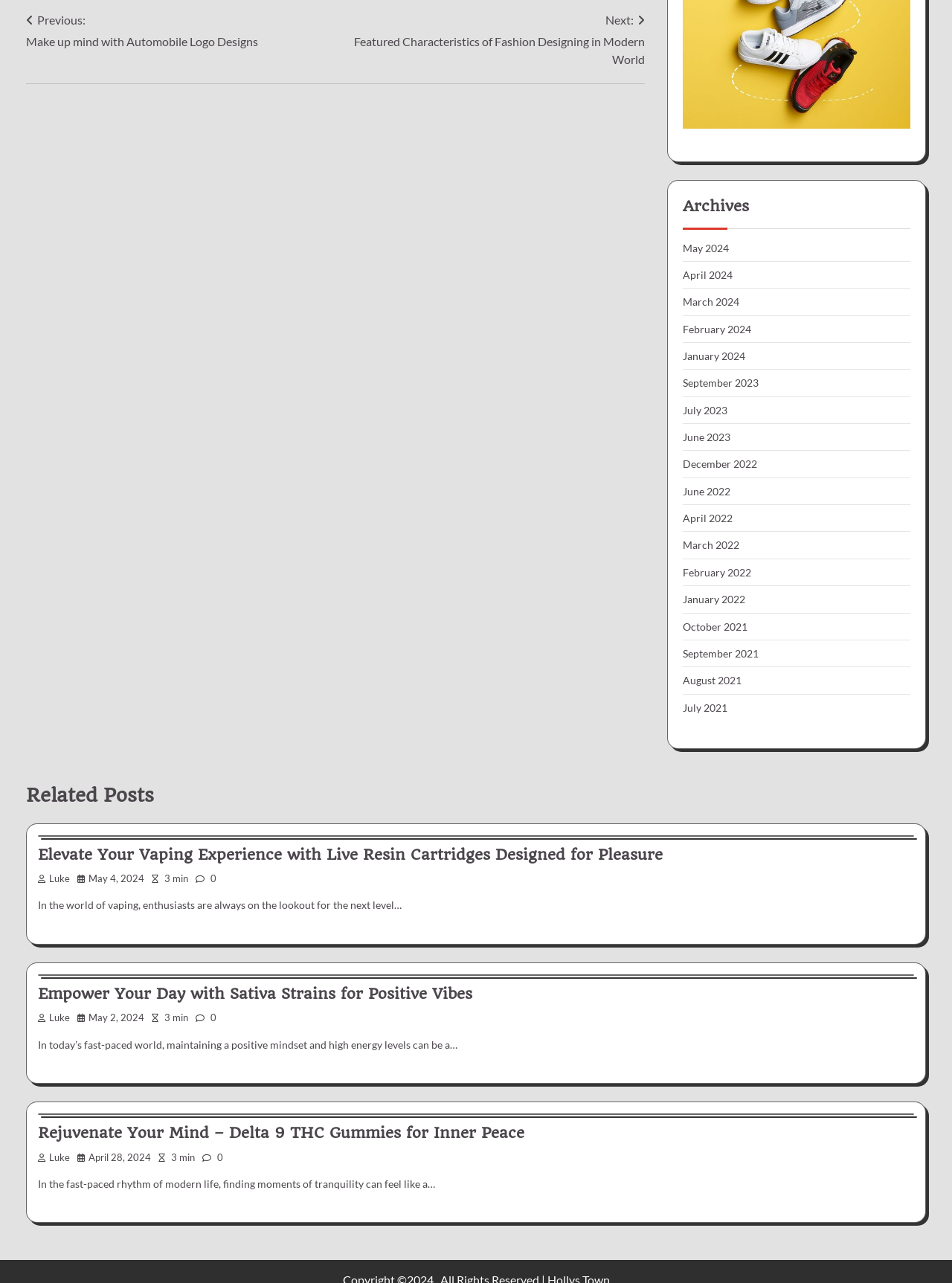Please provide the bounding box coordinates for the element that needs to be clicked to perform the following instruction: "View archives for May 2024". The coordinates should be given as four float numbers between 0 and 1, i.e., [left, top, right, bottom].

[0.717, 0.188, 0.766, 0.198]